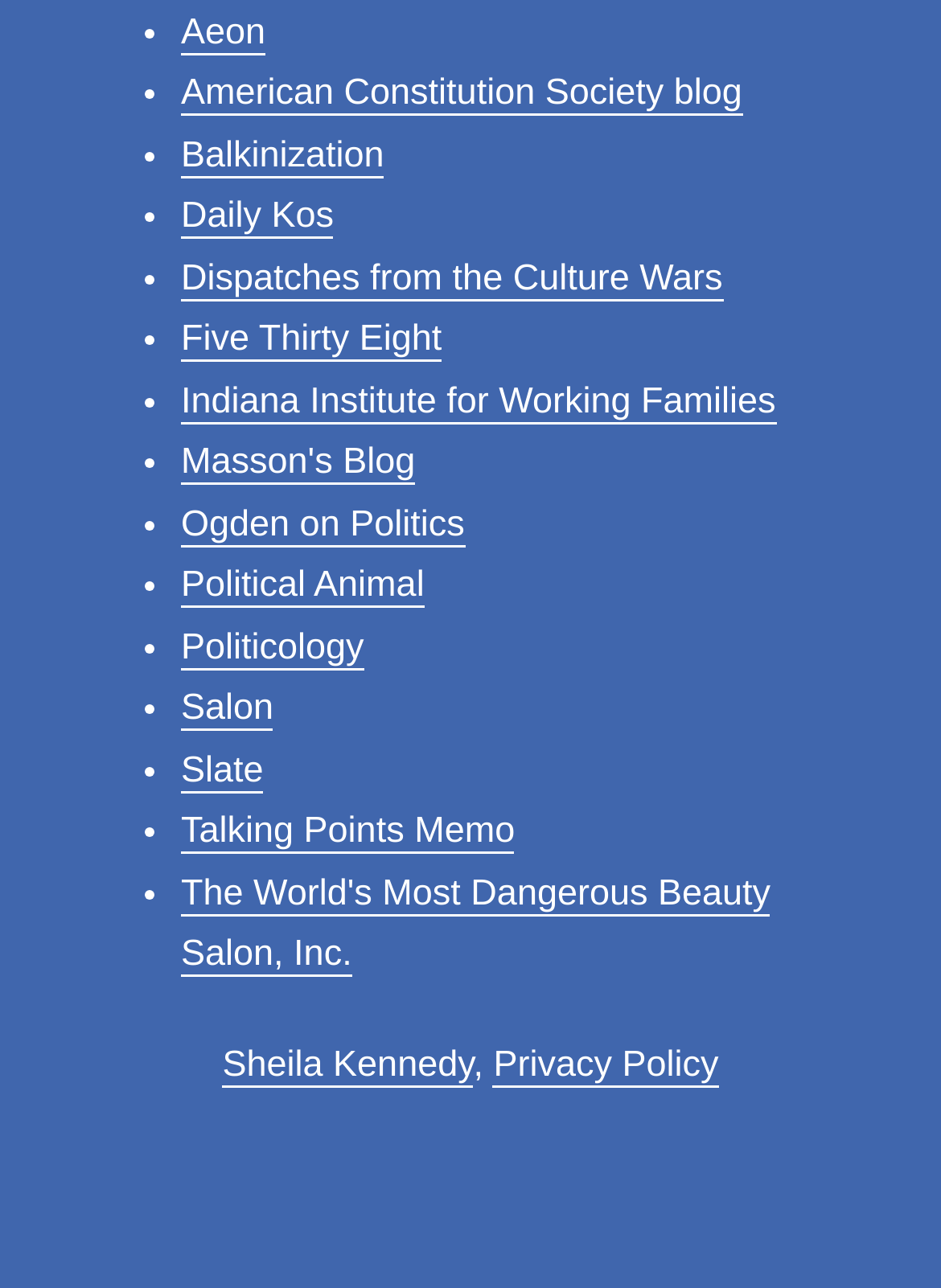Pinpoint the bounding box coordinates of the element that must be clicked to accomplish the following instruction: "explore Five Thirty Eight". The coordinates should be in the format of four float numbers between 0 and 1, i.e., [left, top, right, bottom].

[0.192, 0.248, 0.469, 0.282]